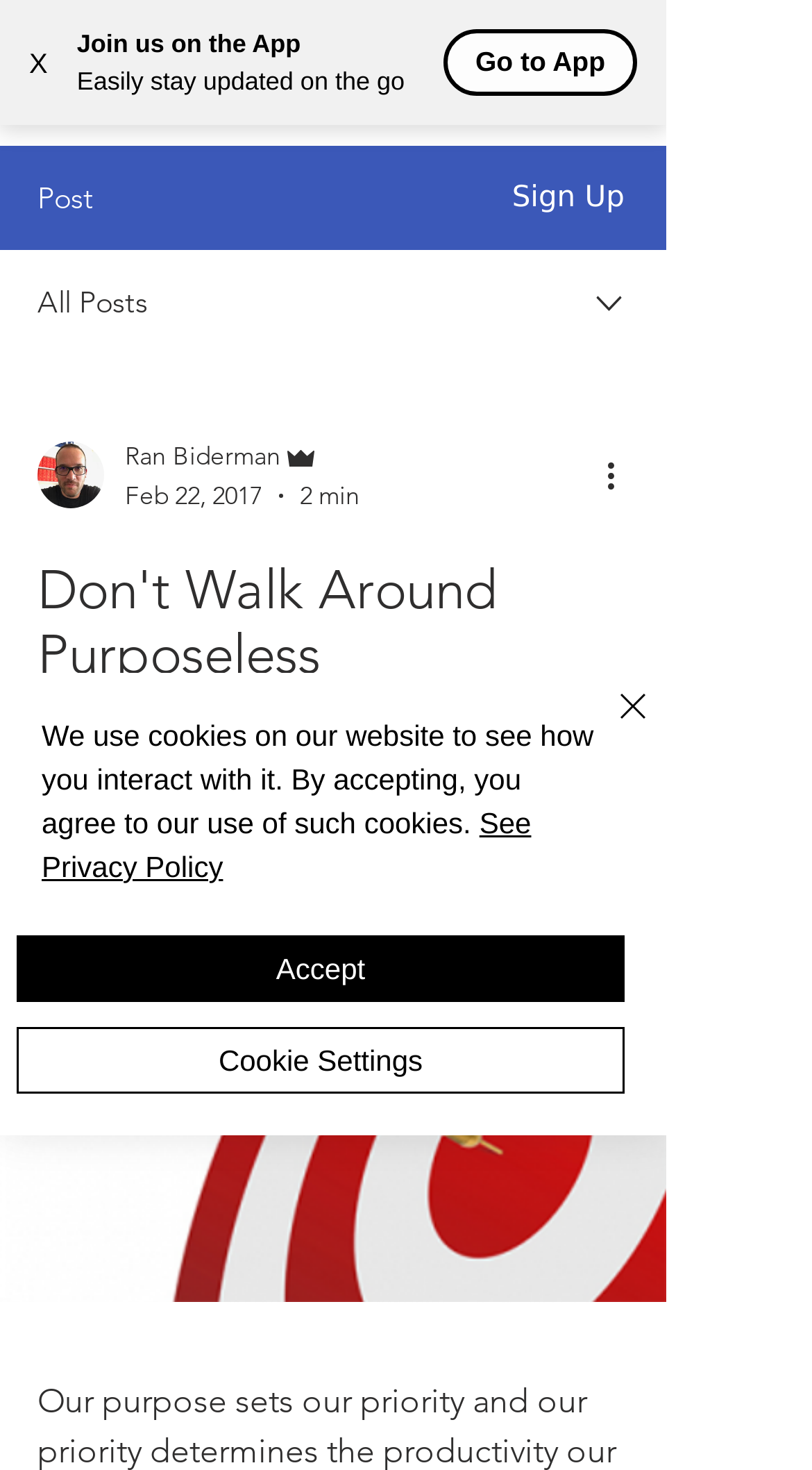Please find and report the bounding box coordinates of the element to click in order to perform the following action: "Open navigation menu". The coordinates should be expressed as four float numbers between 0 and 1, in the format [left, top, right, bottom].

[0.641, 0.016, 0.769, 0.086]